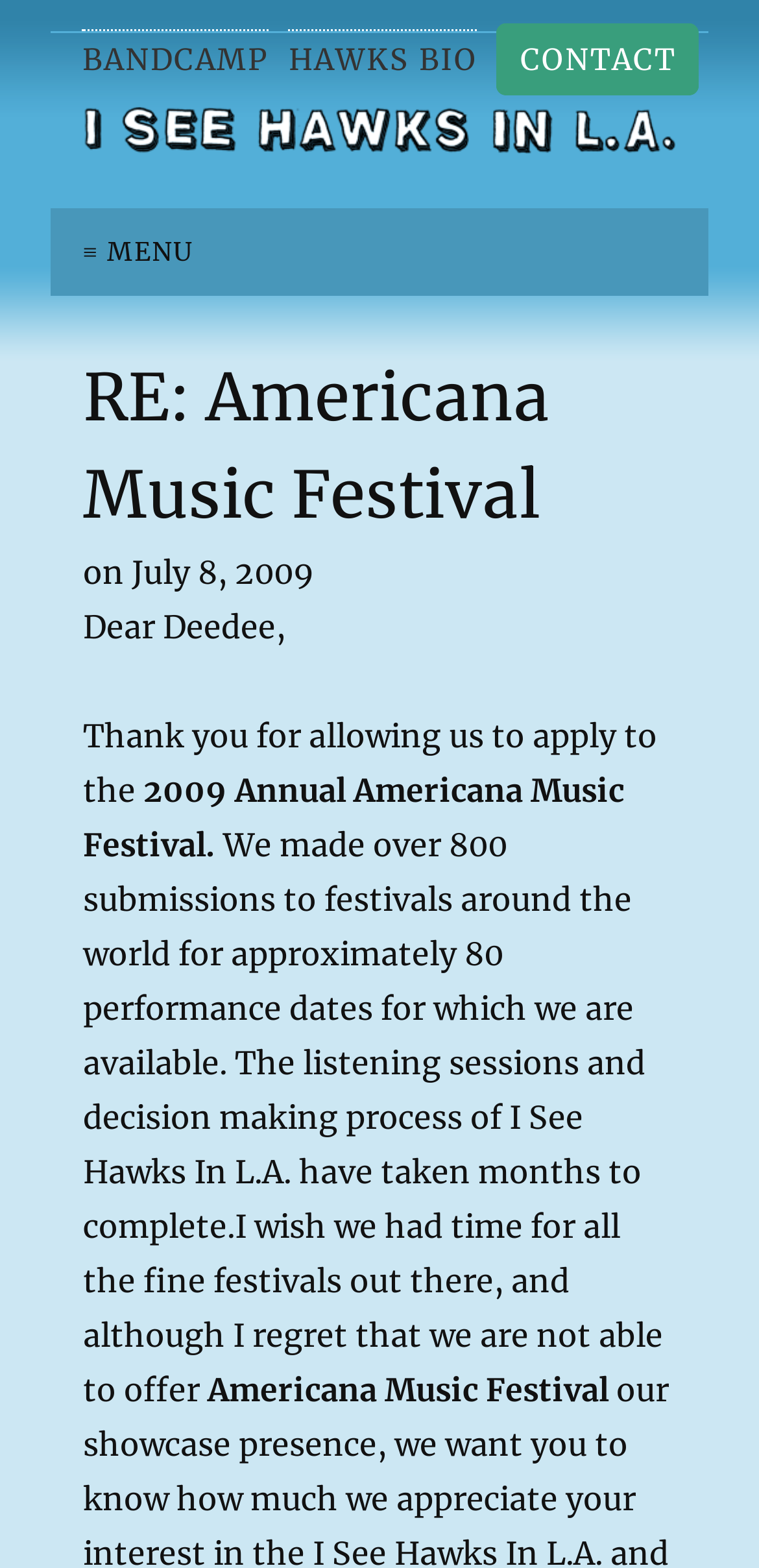Describe all the key features and sections of the webpage thoroughly.

The webpage appears to be a personal message or email to Deedee regarding the 2009 Annual Americana Music Festival. At the top of the page, there are three links: "CONTACT", "HAWKS BIO", and "BANDCAMP", positioned horizontally next to each other, with "CONTACT" on the right and "BANDCAMP" on the left. Below these links, there is an image of "I See Hawks in L.A." that spans most of the width of the page.

To the left of the image, there is a menu icon labeled "≡ MENU". Below the menu icon, there is a heading that reads "RE: Americana Music Festival". The date "July 8, 2009" is displayed to the right of the heading.

The main content of the page is a message that starts with "Dear Deedee," and expresses gratitude for being allowed to apply to the festival. The message continues to explain that the band made over 800 submissions to festivals worldwide and regrets not being able to offer performances to all fine festivals. The text is divided into four paragraphs, with the first three lines forming the first paragraph, and the rest of the text forming the second paragraph.